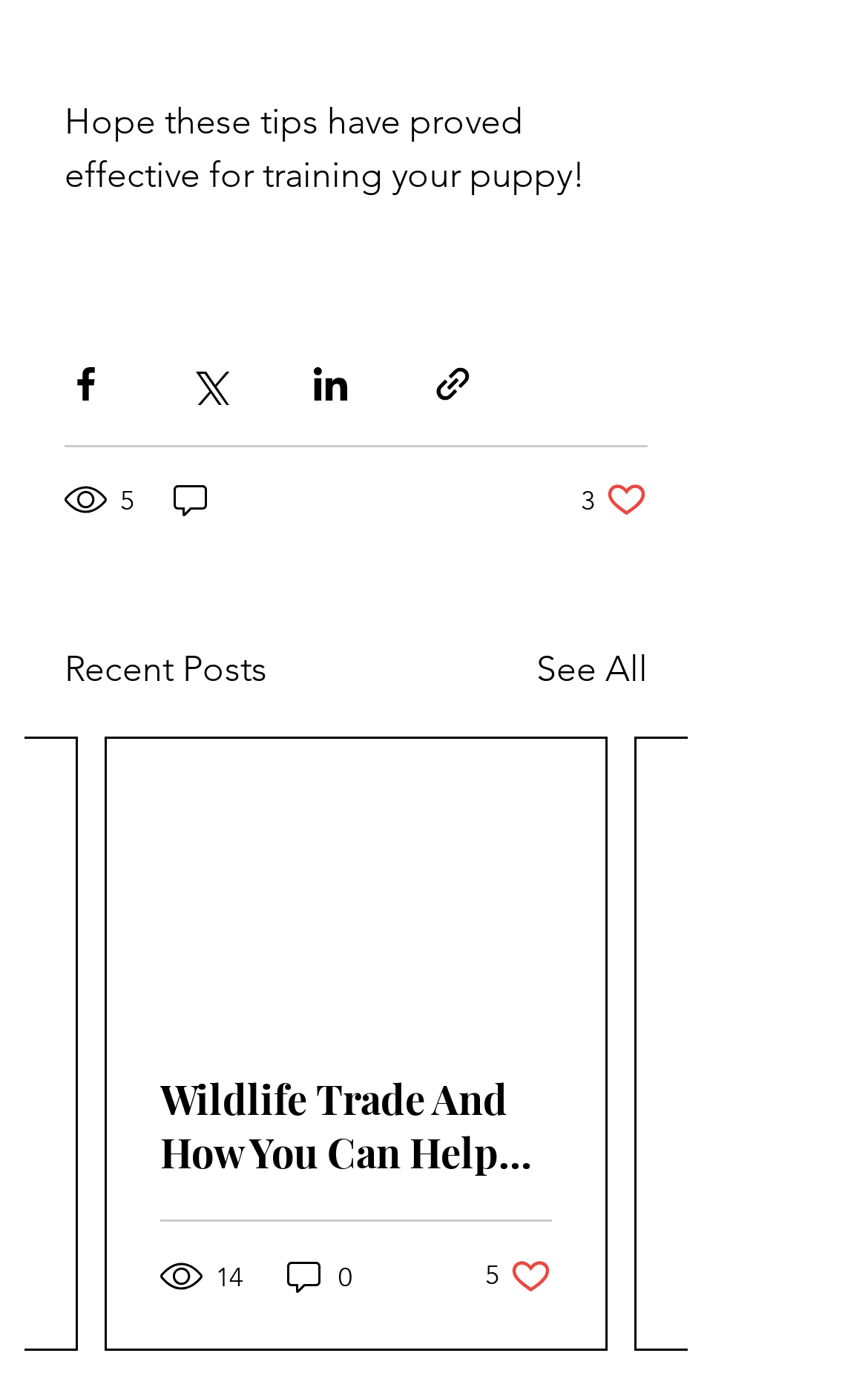Identify the bounding box coordinates of the clickable region required to complete the instruction: "See all recent posts". The coordinates should be given as four float numbers within the range of 0 and 1, i.e., [left, top, right, bottom].

[0.618, 0.46, 0.746, 0.498]